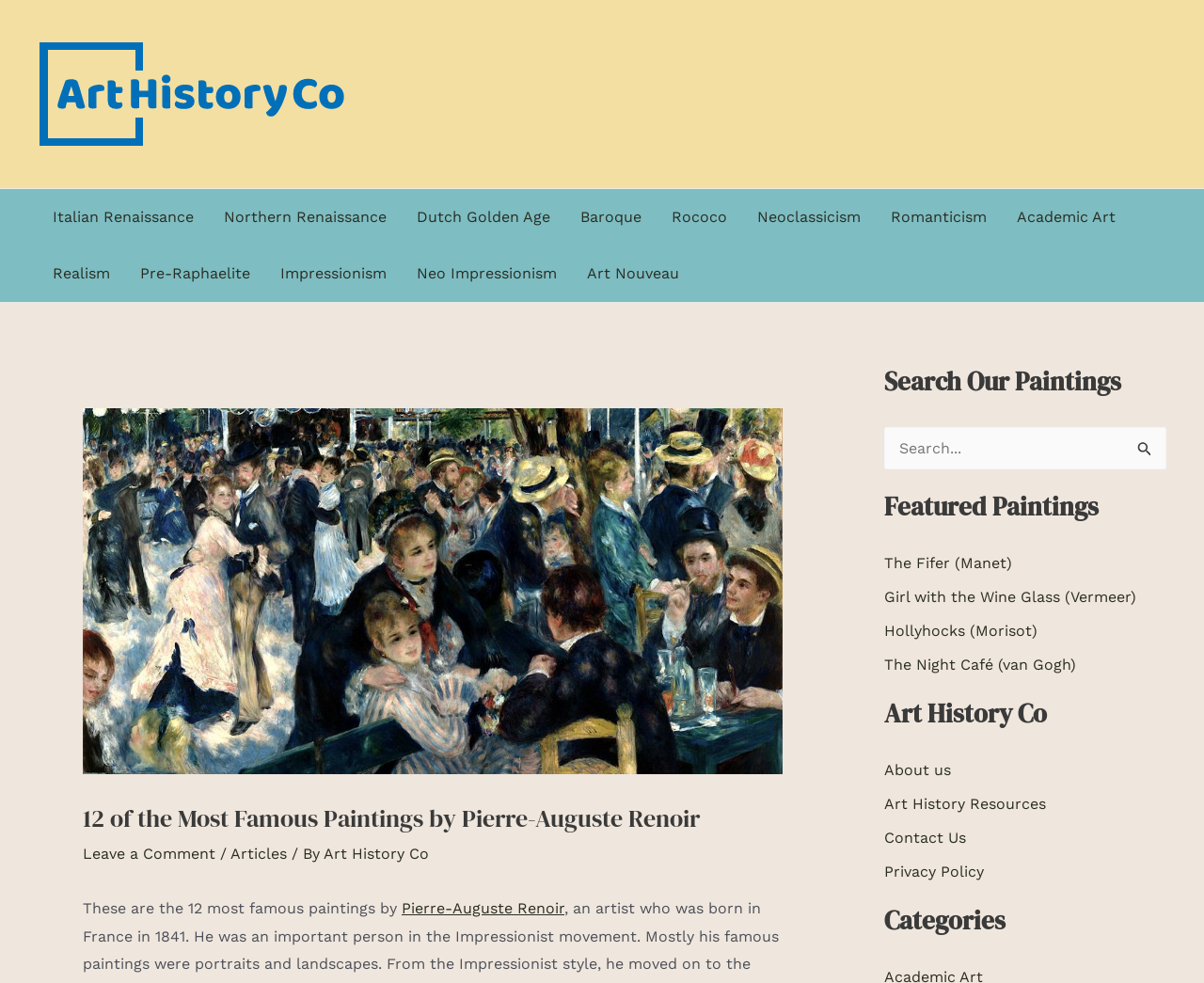Please determine the bounding box coordinates of the element to click on in order to accomplish the following task: "Explore the featured painting The Fifer (Manet)". Ensure the coordinates are four float numbers ranging from 0 to 1, i.e., [left, top, right, bottom].

[0.734, 0.564, 0.841, 0.582]